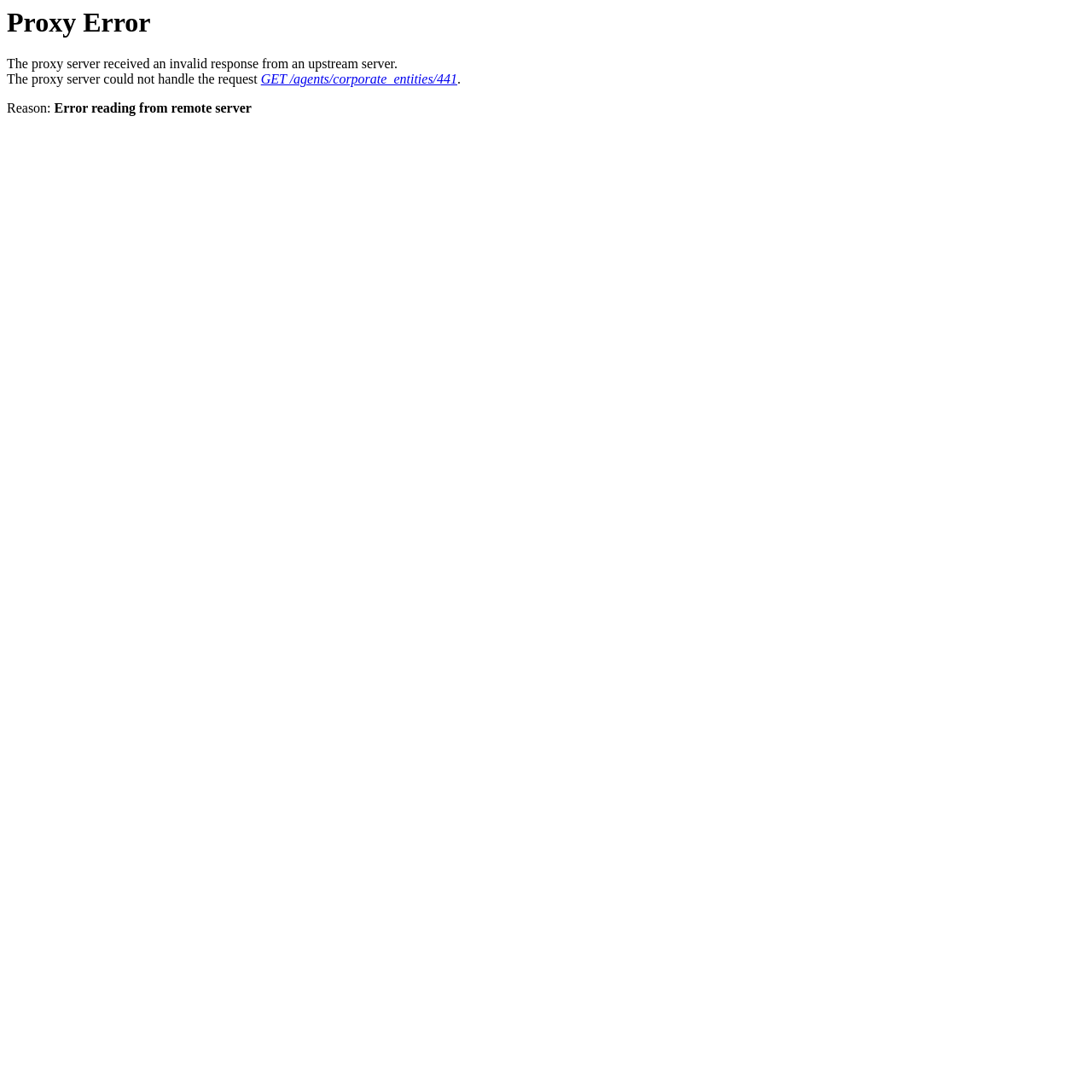Locate the bounding box coordinates for the element described below: "GET /agents/corporate_entities/441". The coordinates must be four float values between 0 and 1, formatted as [left, top, right, bottom].

[0.239, 0.066, 0.419, 0.079]